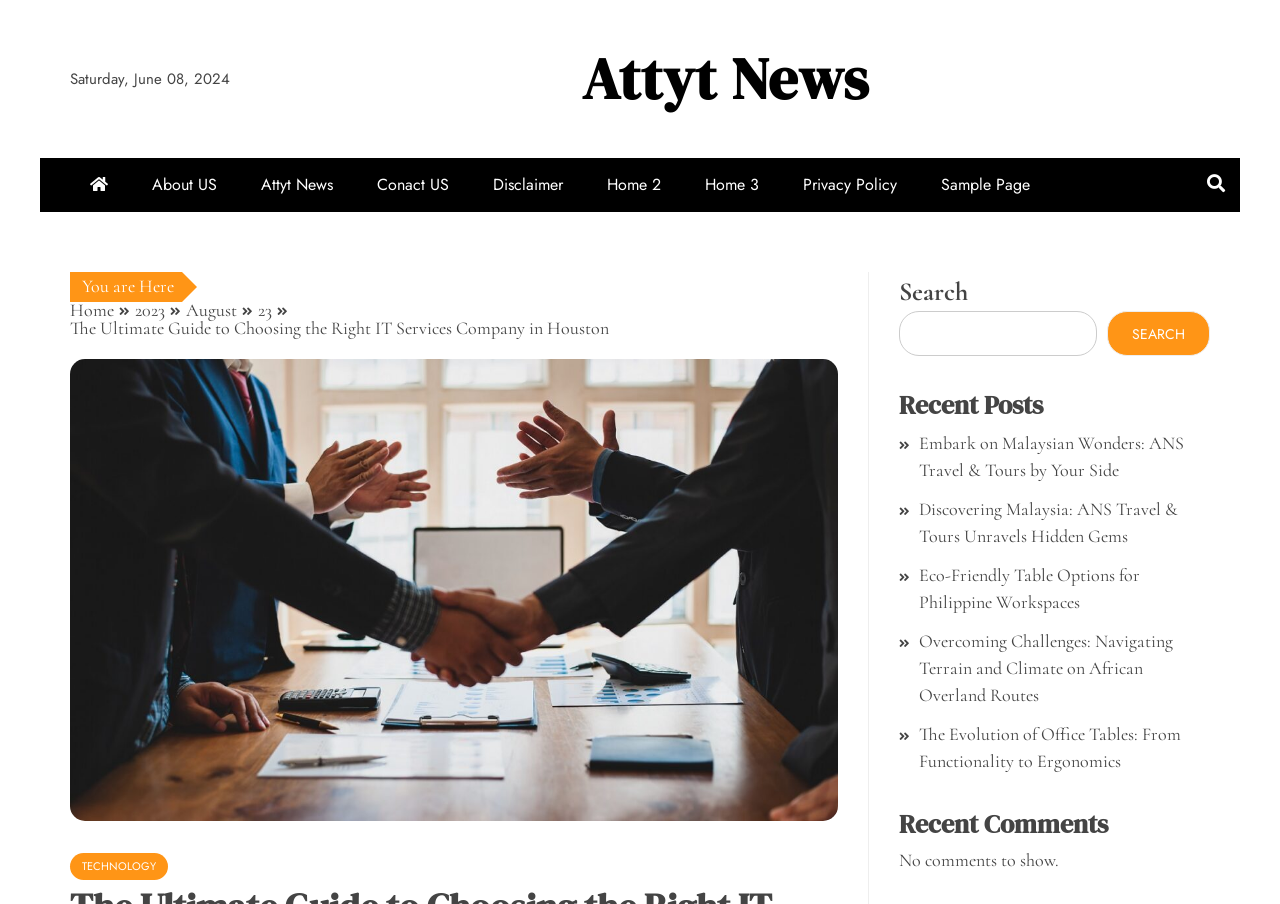Please find the bounding box coordinates for the clickable element needed to perform this instruction: "View recent posts".

[0.702, 0.427, 0.945, 0.47]